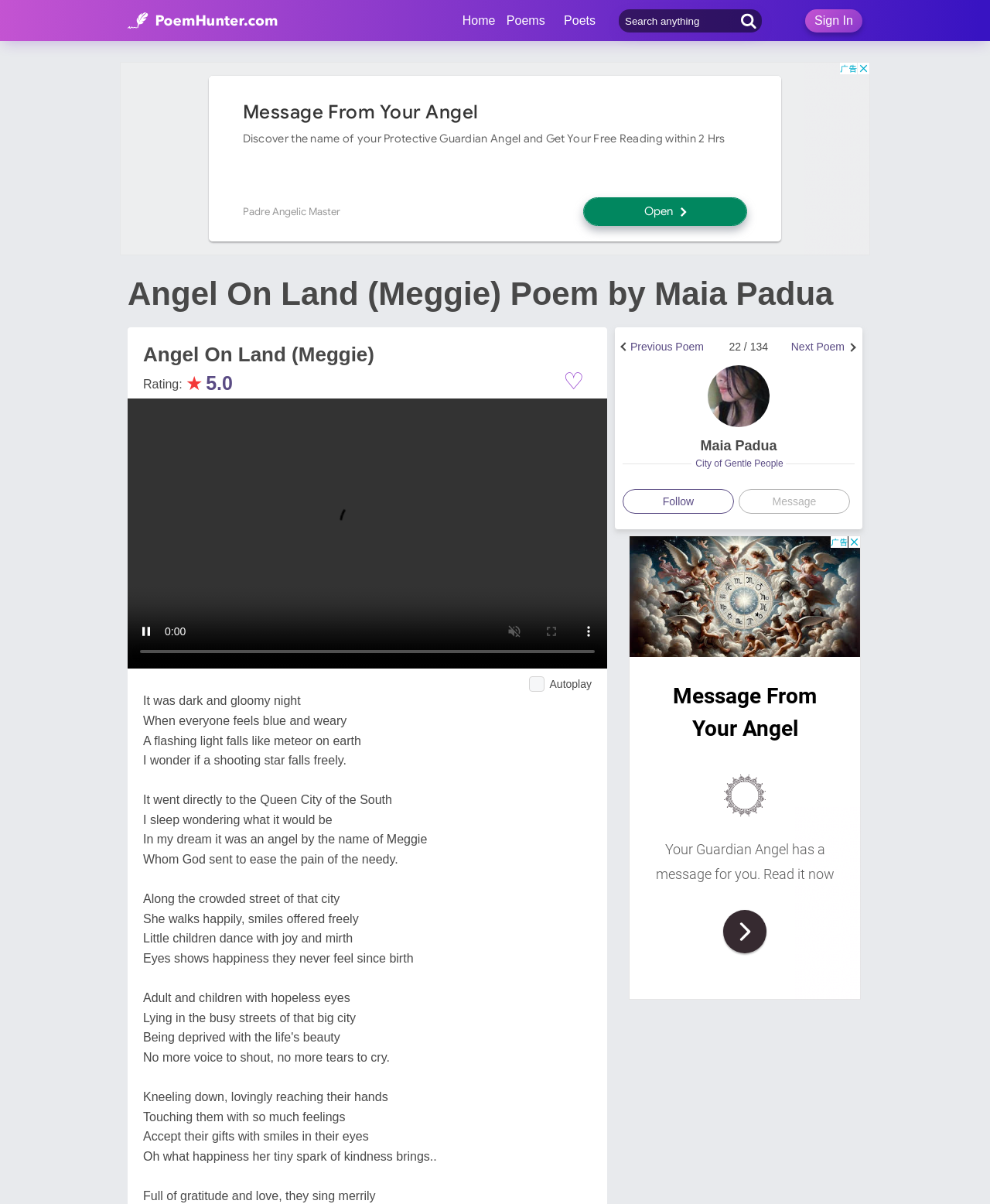Detail the features and information presented on the webpage.

This webpage is dedicated to the poem "Angel On Land (Meggie)" by Maia Padua. At the top, there is a navigation bar with links to "PoemHunter.com: Poems - Poets - Poetry", "Sign In", and a search box. Below the navigation bar, there are links to "Home", "Poems", and "Poets".

The main content of the page is the poem itself, which is divided into stanzas. The poem's title, "Angel On Land (Meggie)", is displayed prominently at the top, followed by a rating system with five stars and a rating of 5.0. Below the title, there is a video player with controls to play, pause, unmute, and enter full screen.

The poem's text is displayed in a vertical column, with each stanza separated by a blank line. The text describes a dark and gloomy night, a flashing light, and an angel named Meggie who brings happiness and kindness to people in need.

To the right of the poem, there are links to "Next Poem" and "Previous Poem", as well as a counter showing the current poem's position (22/134). Below these links, there is information about the poet, Maia Padua, including a link to their profile and a photo.

At the bottom of the page, there are more links and advertisements, including a "Follow" and "Message" button for the poet, and several iframes displaying advertisements.